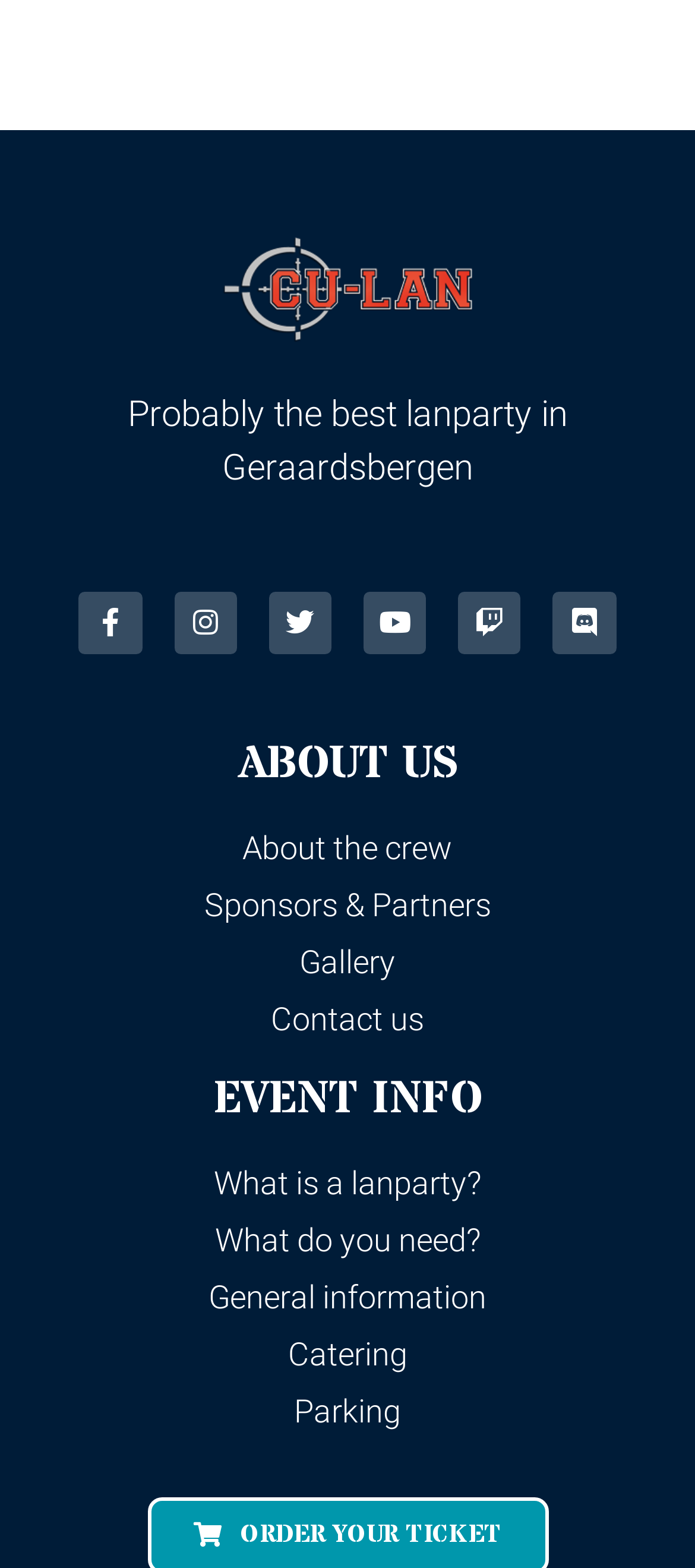Determine the bounding box coordinates for the UI element with the following description: "About the crew". The coordinates should be four float numbers between 0 and 1, represented as [left, top, right, bottom].

[0.051, 0.525, 0.949, 0.556]